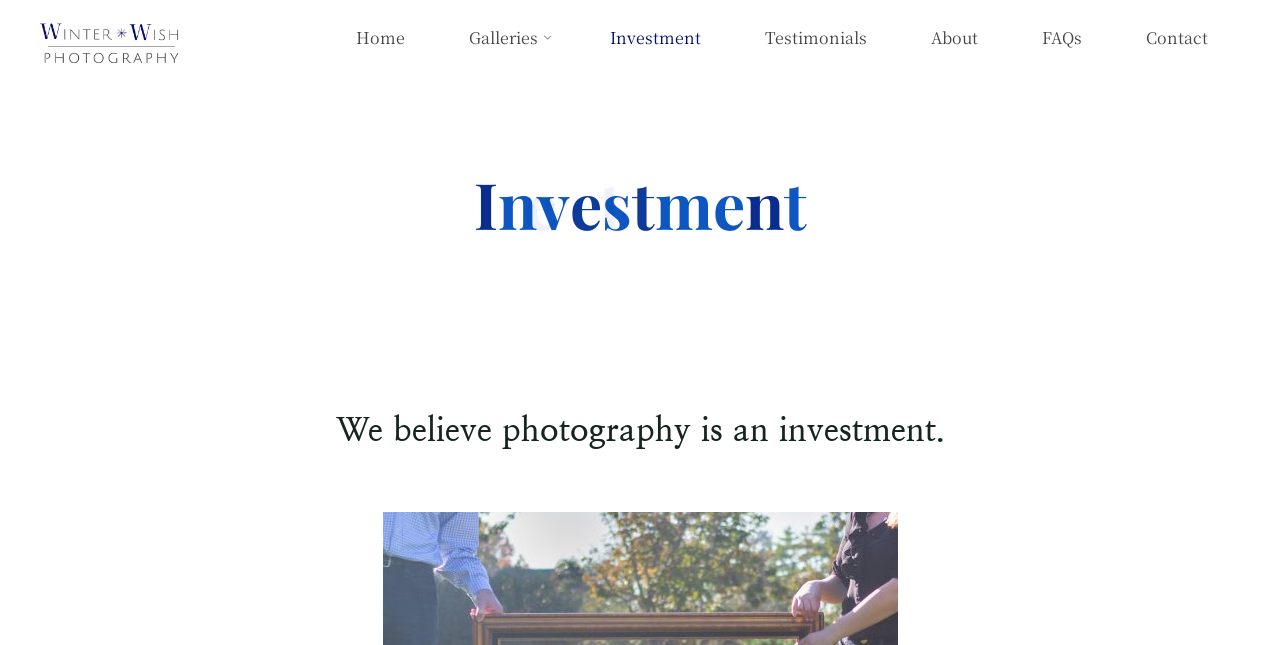What is the name of the studio?
Could you answer the question with a detailed and thorough explanation?

The name of the studio can be found in the top-left corner of the webpage, where it is written as 'Winter Wish Studio' and also has an image with the same name.